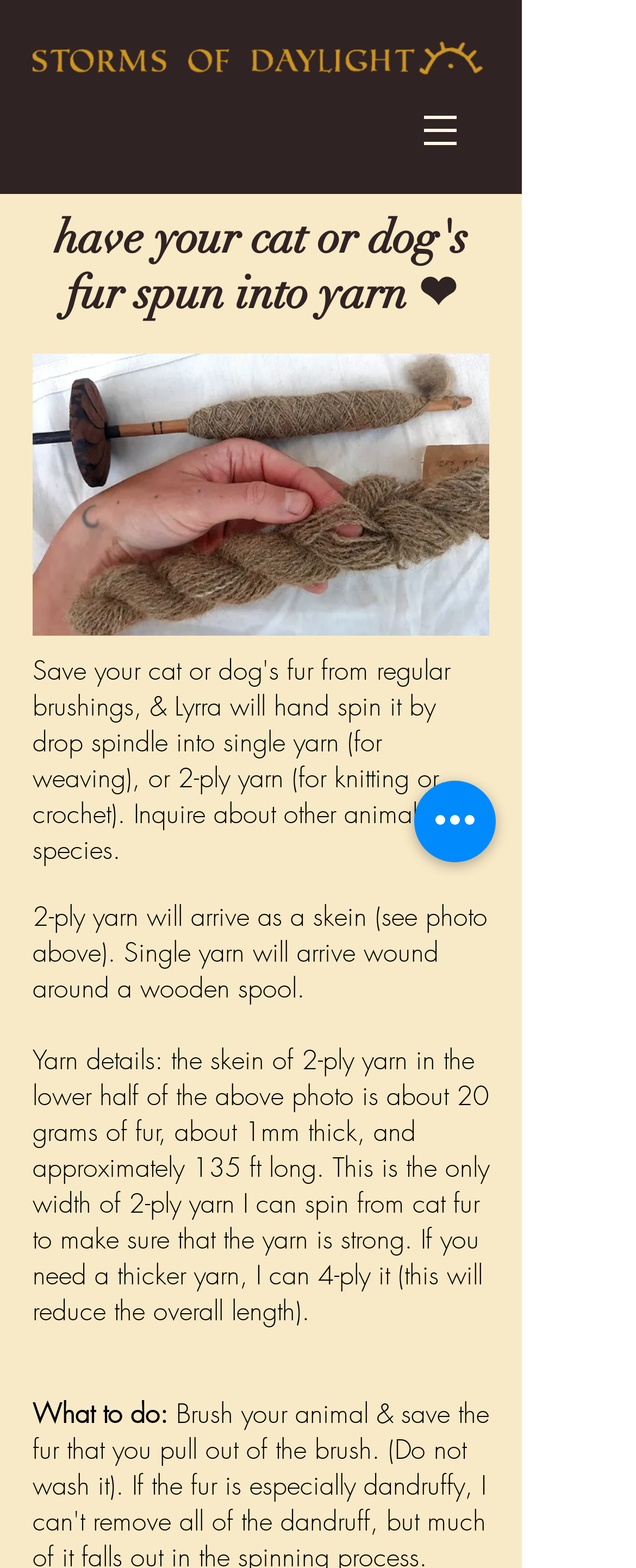What is the approximate length of the 2-ply yarn?
Answer with a single word or phrase, using the screenshot for reference.

135 ft